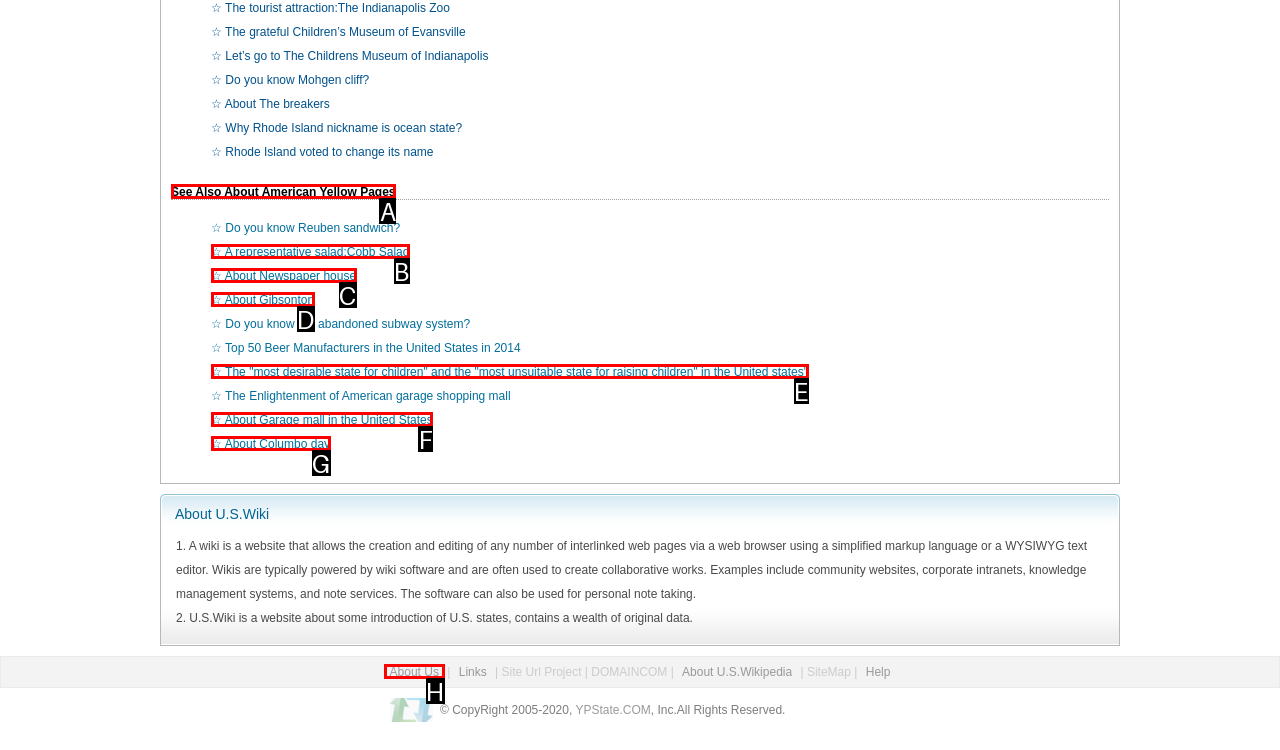From the given options, choose the one to complete the task: Go to the About Us page
Indicate the letter of the correct option.

H